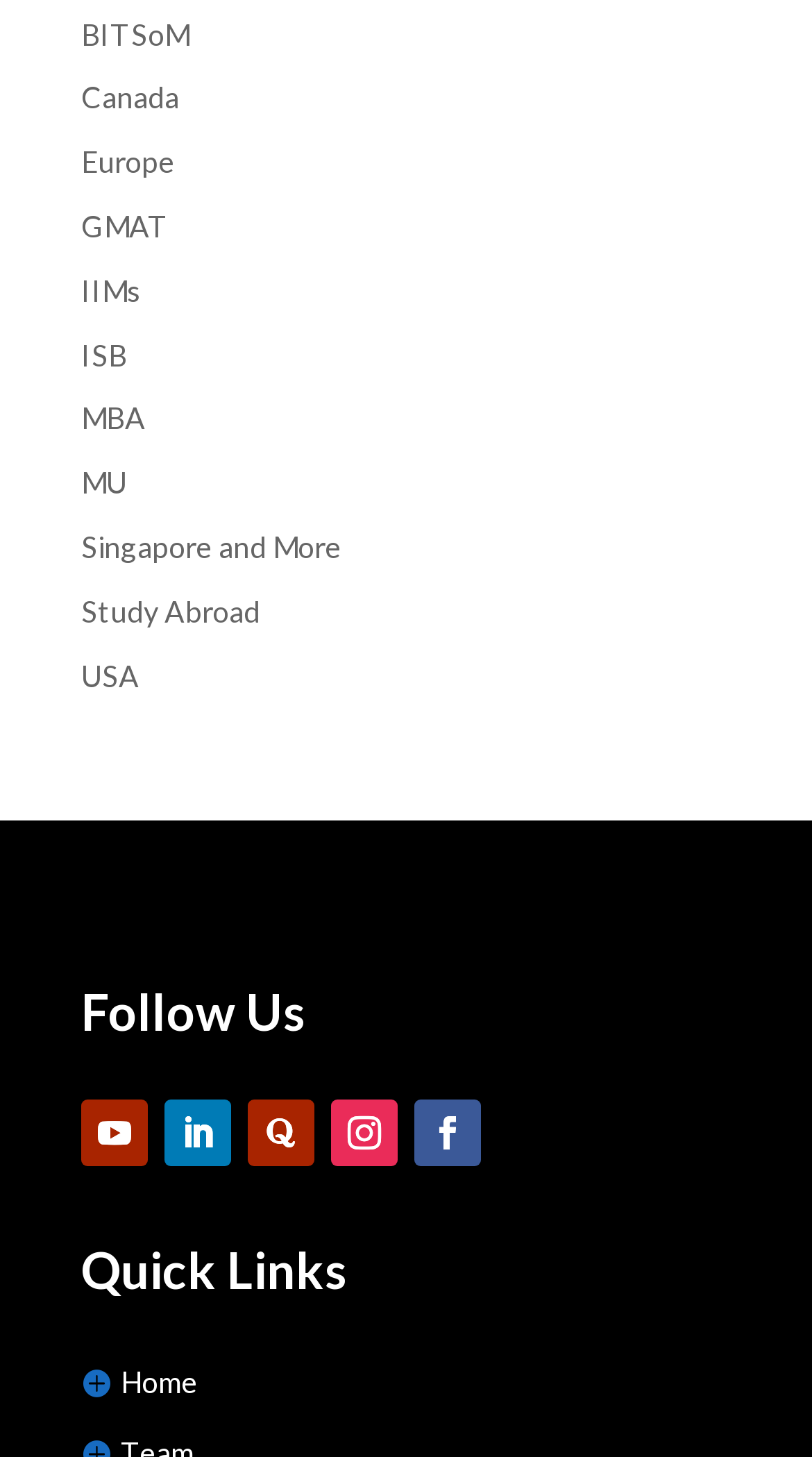What is the category of links above the social media icons?
Based on the image, give a concise answer in the form of a single word or short phrase.

Study destinations